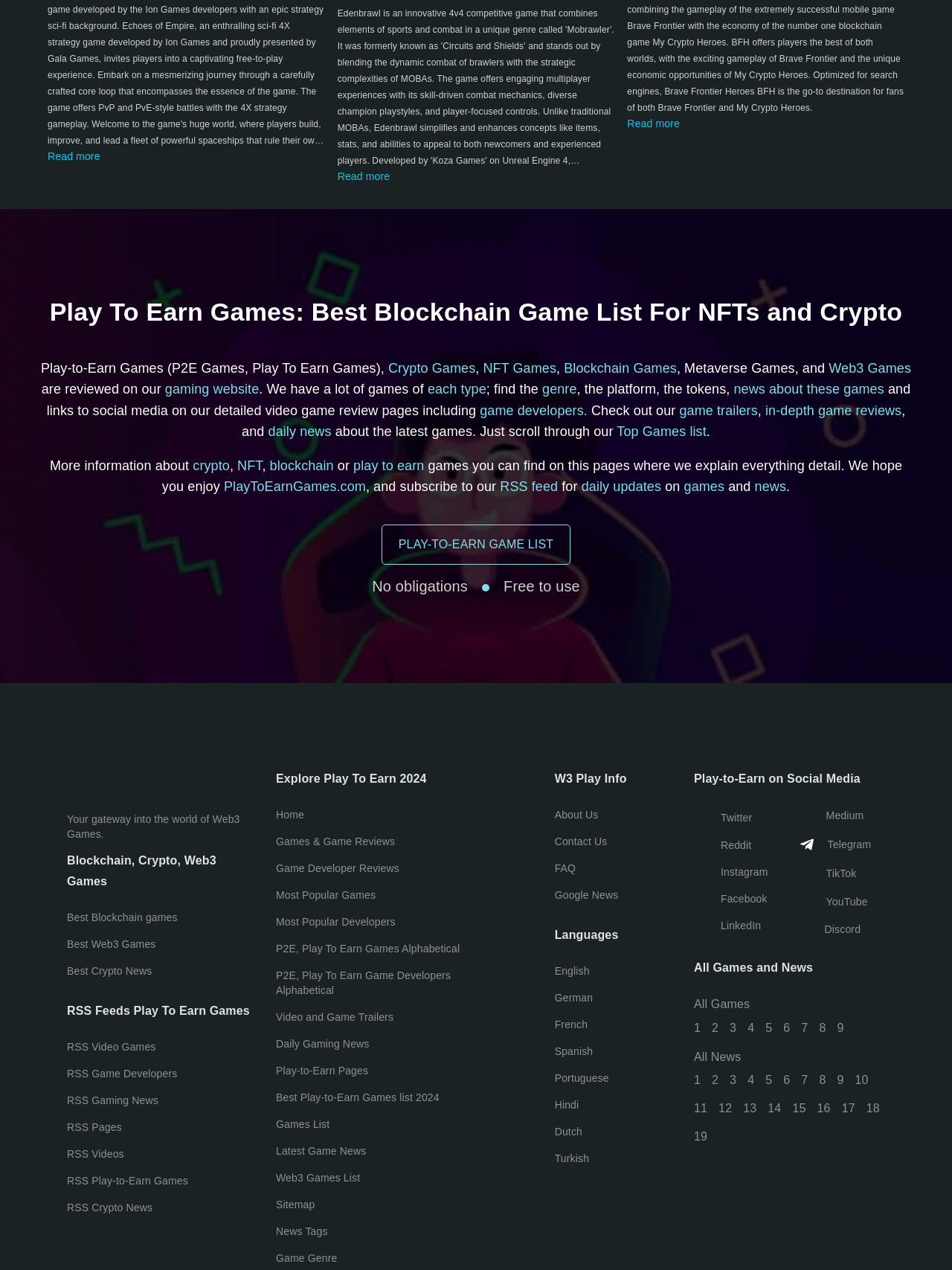What can be found on the detailed video game review pages?
Using the picture, provide a one-word or short phrase answer.

News, social media links, and game trailers